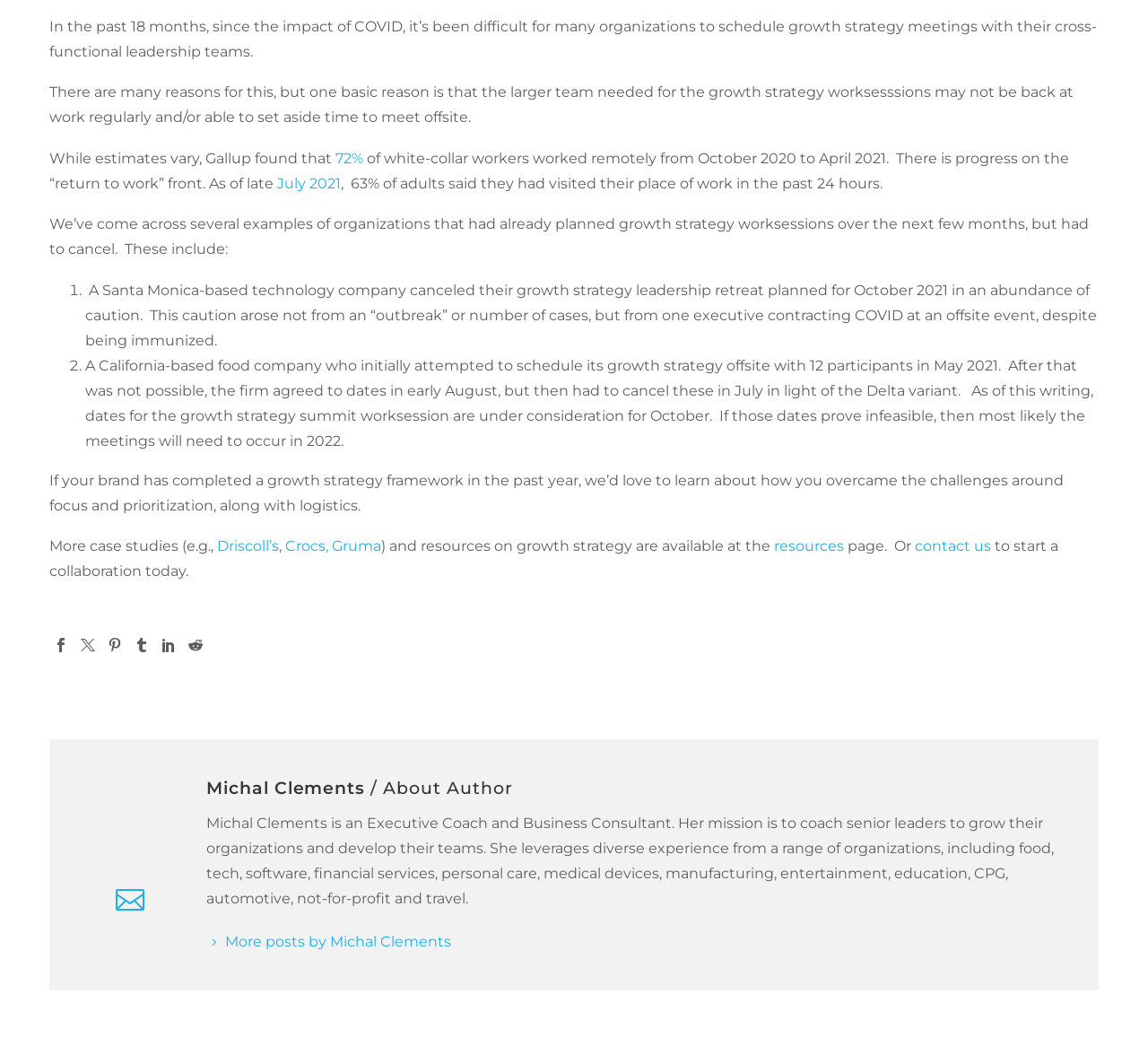What is the current status of the California-based food company's growth strategy offsite?
Respond with a short answer, either a single word or a phrase, based on the image.

Under consideration for October